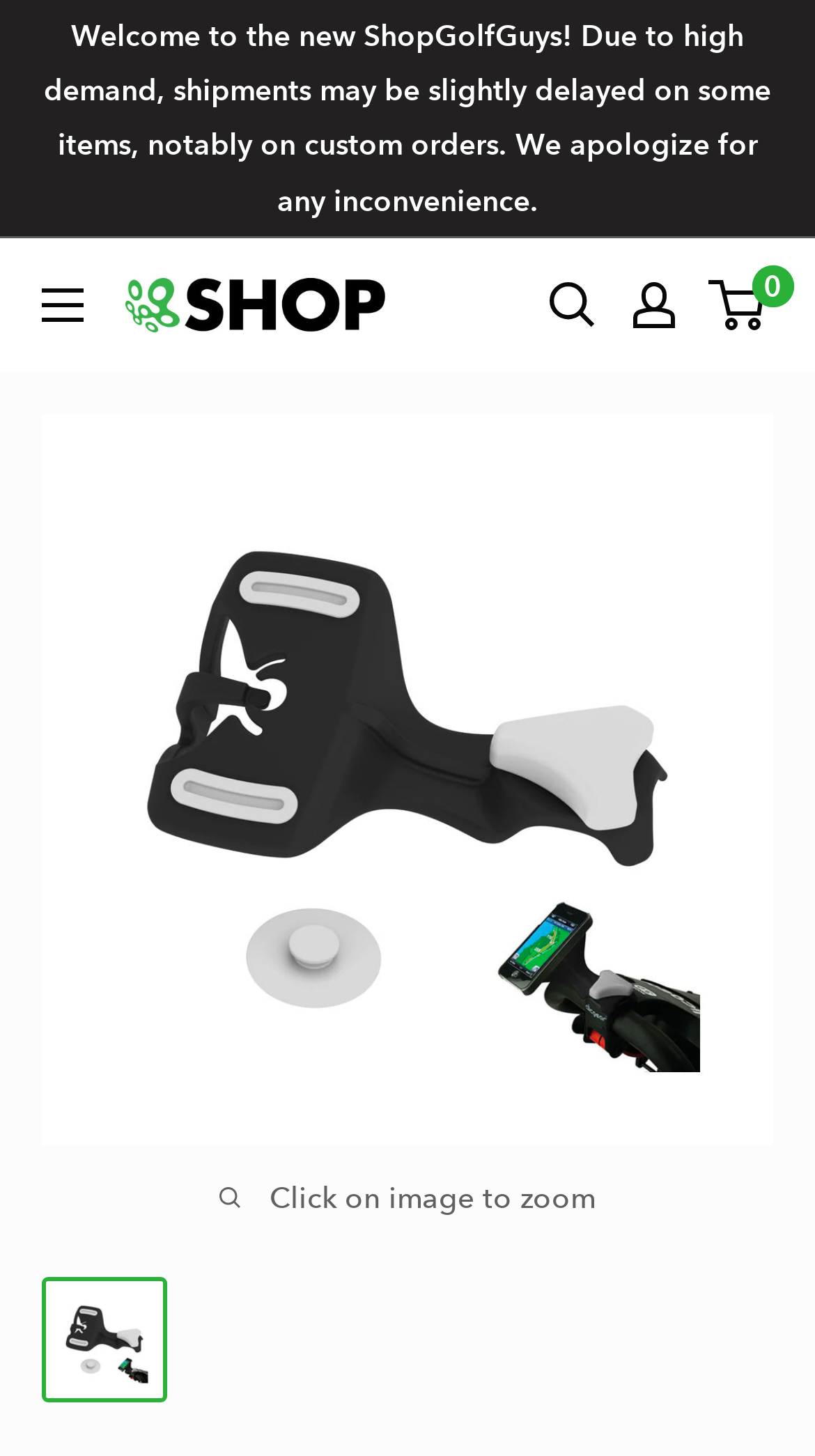What is the purpose of the Booster Clip? Observe the screenshot and provide a one-word or short phrase answer.

Boost stand bags